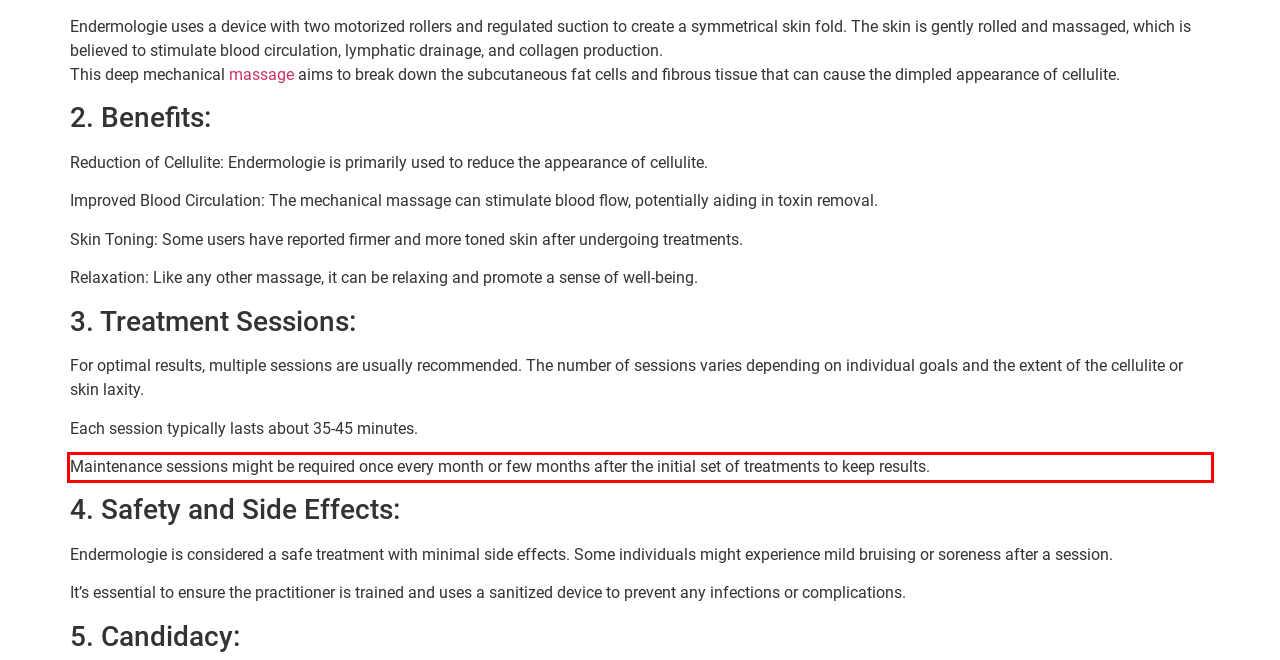Please use OCR to extract the text content from the red bounding box in the provided webpage screenshot.

Maintenance sessions might be required once every month or few months after the initial set of treatments to keep results.